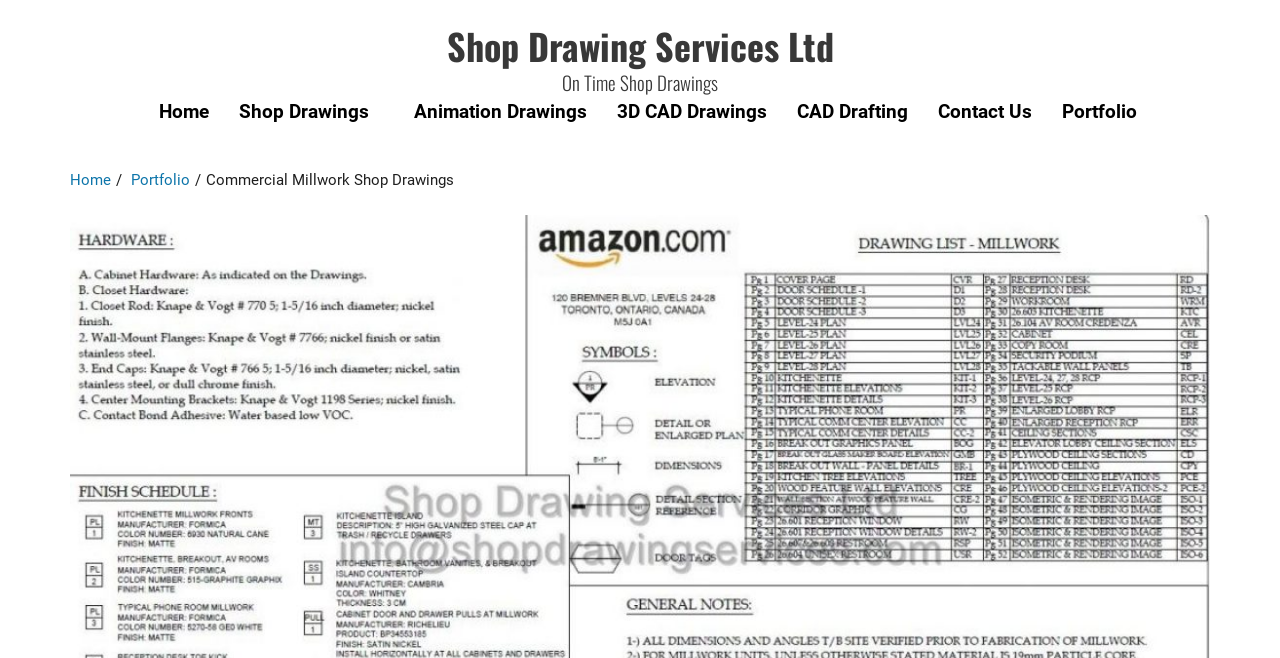Please determine the bounding box coordinates for the UI element described as: "Portfolio".

[0.818, 0.129, 0.888, 0.213]